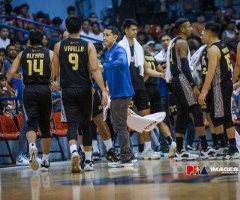Compose a detailed narrative for the image.

The image captures a moment during a basketball game, showcasing players in action on the court. The focus is on several athletes from the TNT team, identifiable by their black uniforms adorned with the team's logo and player numbers. Player number 14, wearing a jersey with the name "Alyard," and player number 9, whose name is "Vallila," are seen heading towards the sidelines, likely after a substitution or during a timeout. In the background, a coach or team staff member is engaged with the players, emphasizing teamwork and strategy. The arena is packed with fans, indicating a lively atmosphere, enhancing the sporting spirit of the event.